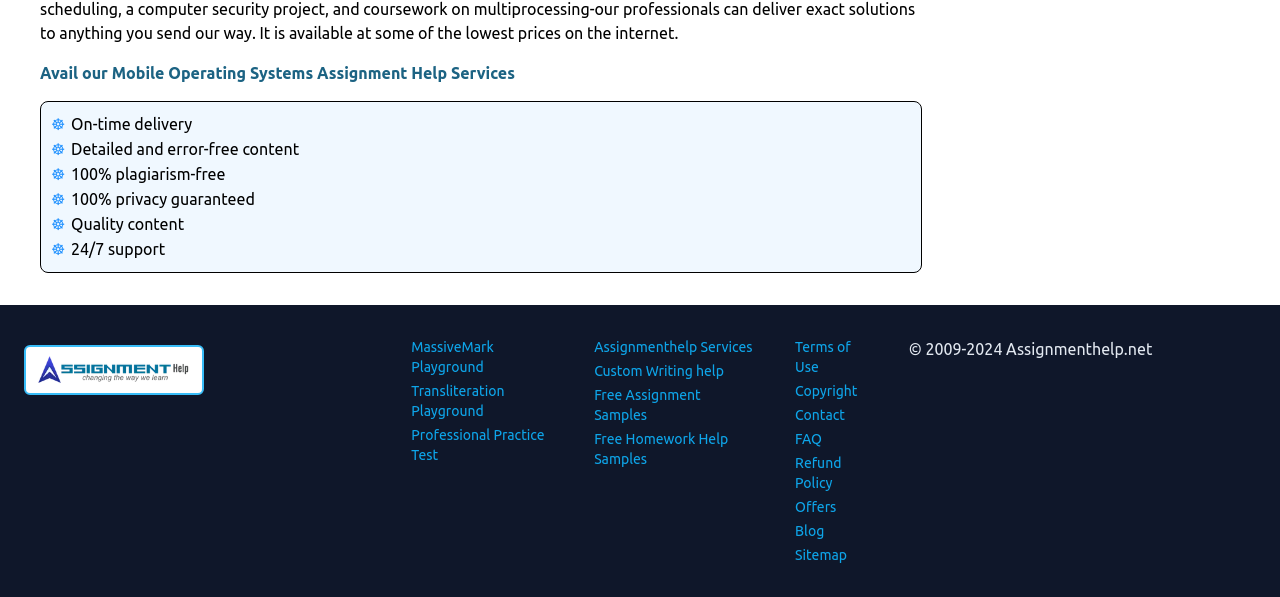Please determine the bounding box coordinates for the element that should be clicked to follow these instructions: "Contact the support team".

[0.621, 0.682, 0.66, 0.709]